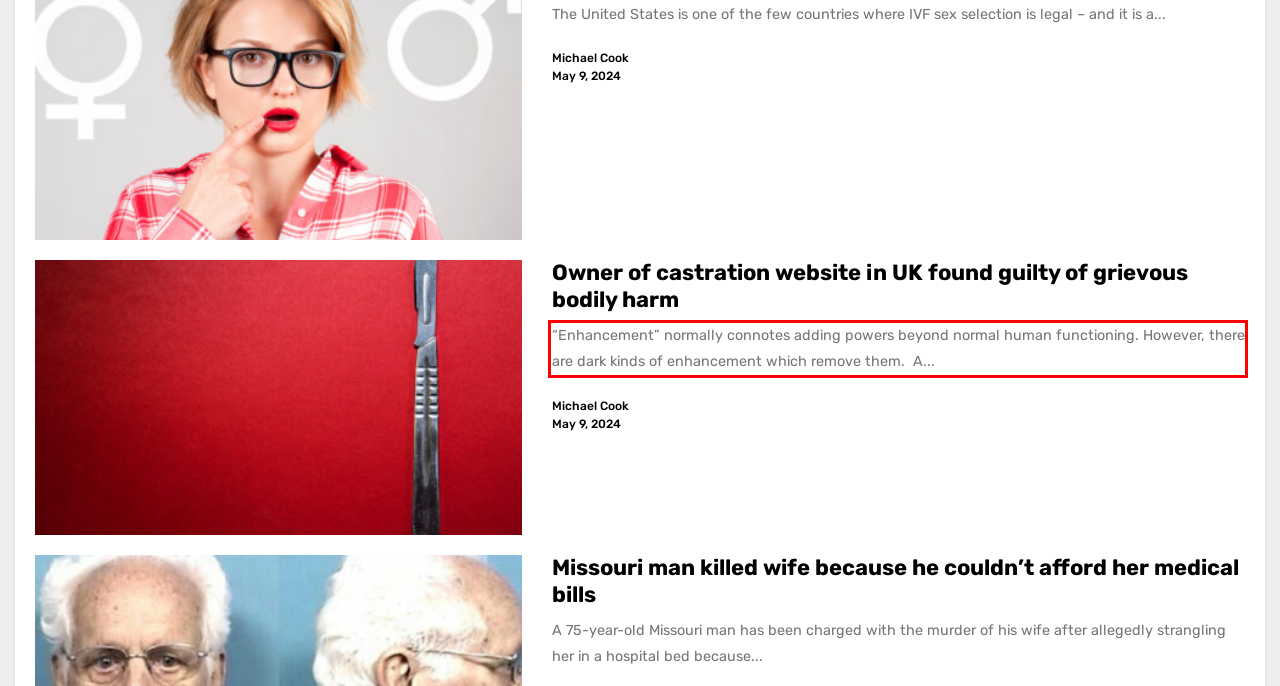Given the screenshot of the webpage, identify the red bounding box, and recognize the text content inside that red bounding box.

“Enhancement” normally connotes adding powers beyond normal human functioning. However, there are dark kinds of enhancement which remove them. A...